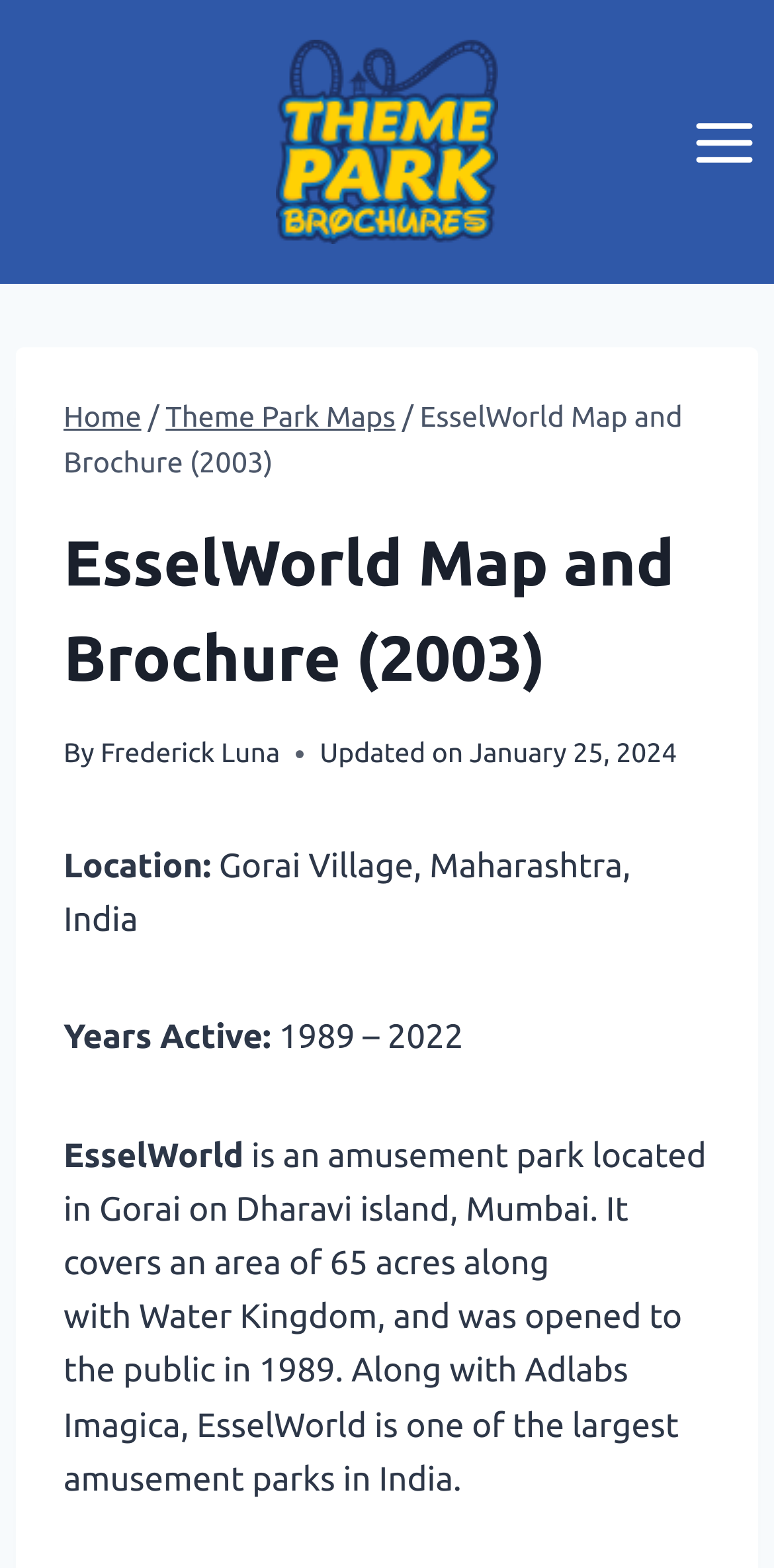Using the provided description: "Theme Park Maps", find the bounding box coordinates of the corresponding UI element. The output should be four float numbers between 0 and 1, in the format [left, top, right, bottom].

[0.214, 0.256, 0.511, 0.276]